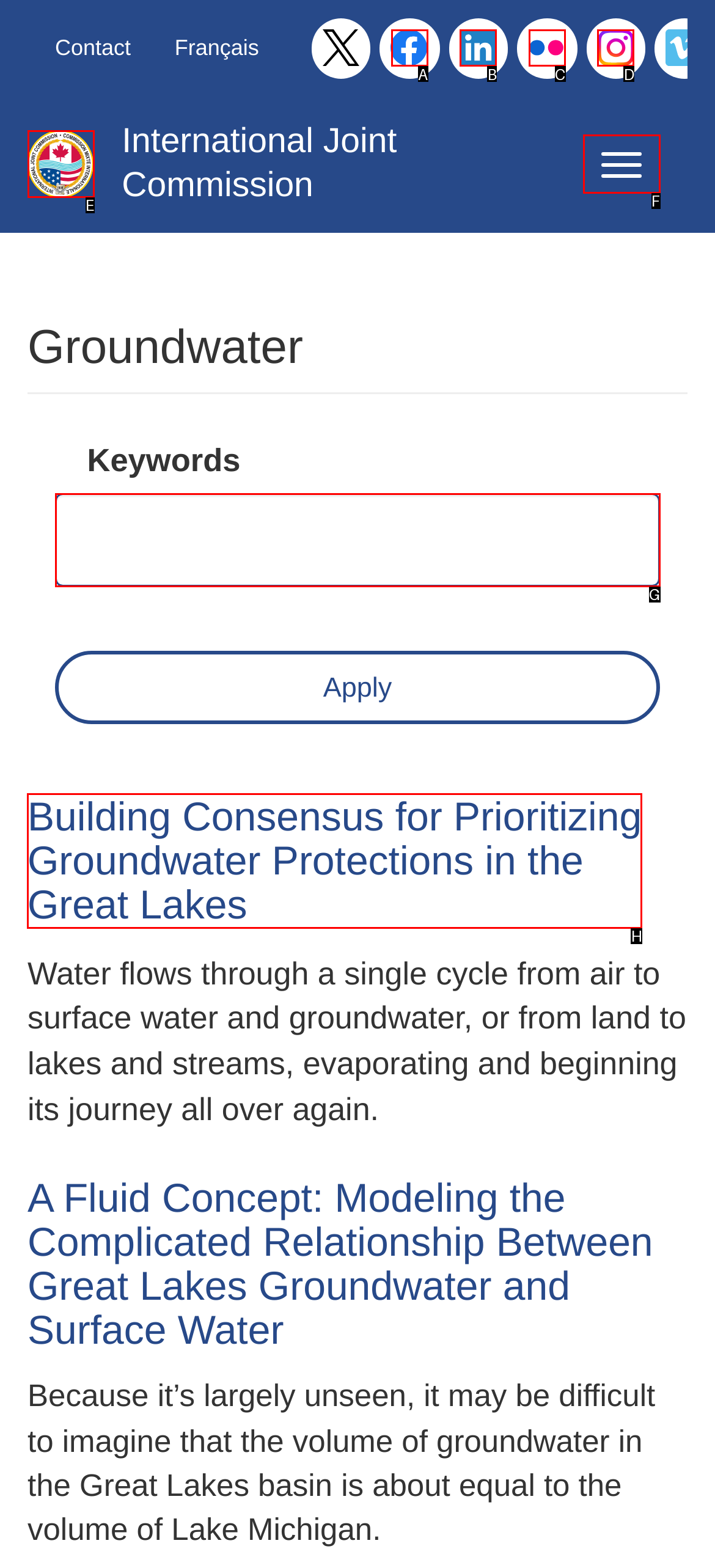Point out the UI element to be clicked for this instruction: Read about building consensus for prioritizing groundwater protections. Provide the answer as the letter of the chosen element.

H